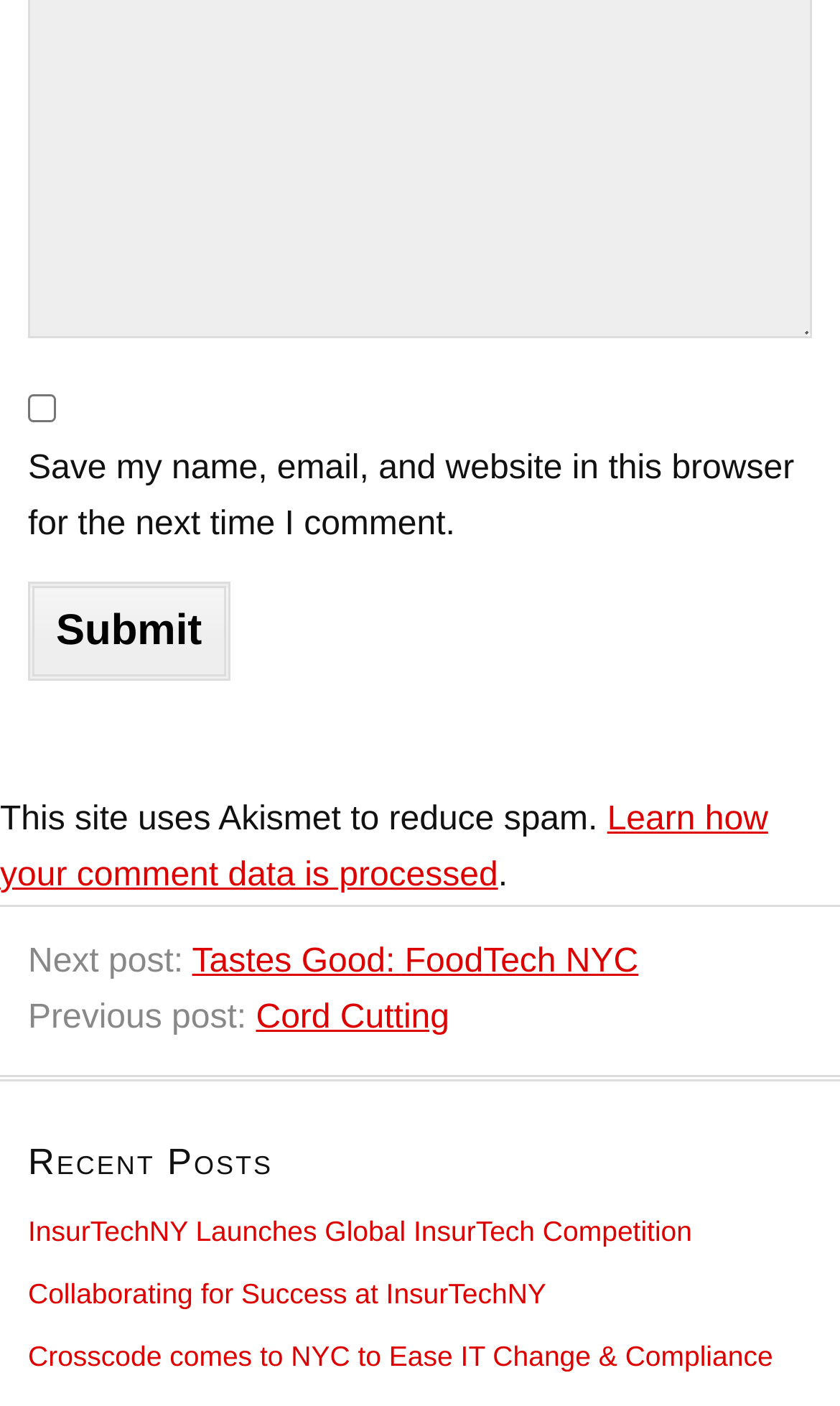Pinpoint the bounding box coordinates of the clickable element needed to complete the instruction: "view November 2020". The coordinates should be provided as four float numbers between 0 and 1: [left, top, right, bottom].

None